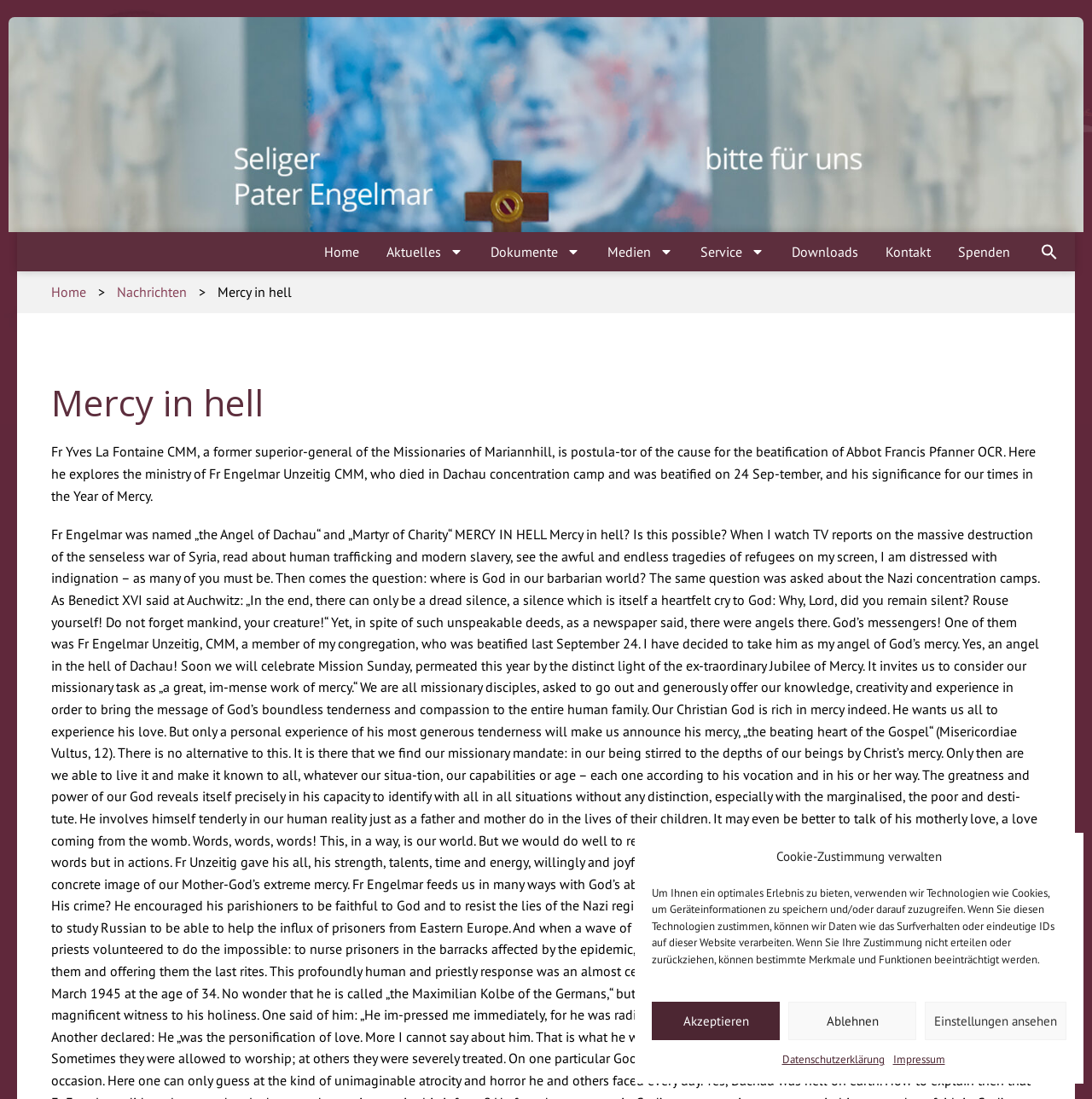Identify the bounding box coordinates of the clickable region to carry out the given instruction: "read about mercy in hell".

[0.047, 0.347, 0.953, 0.386]